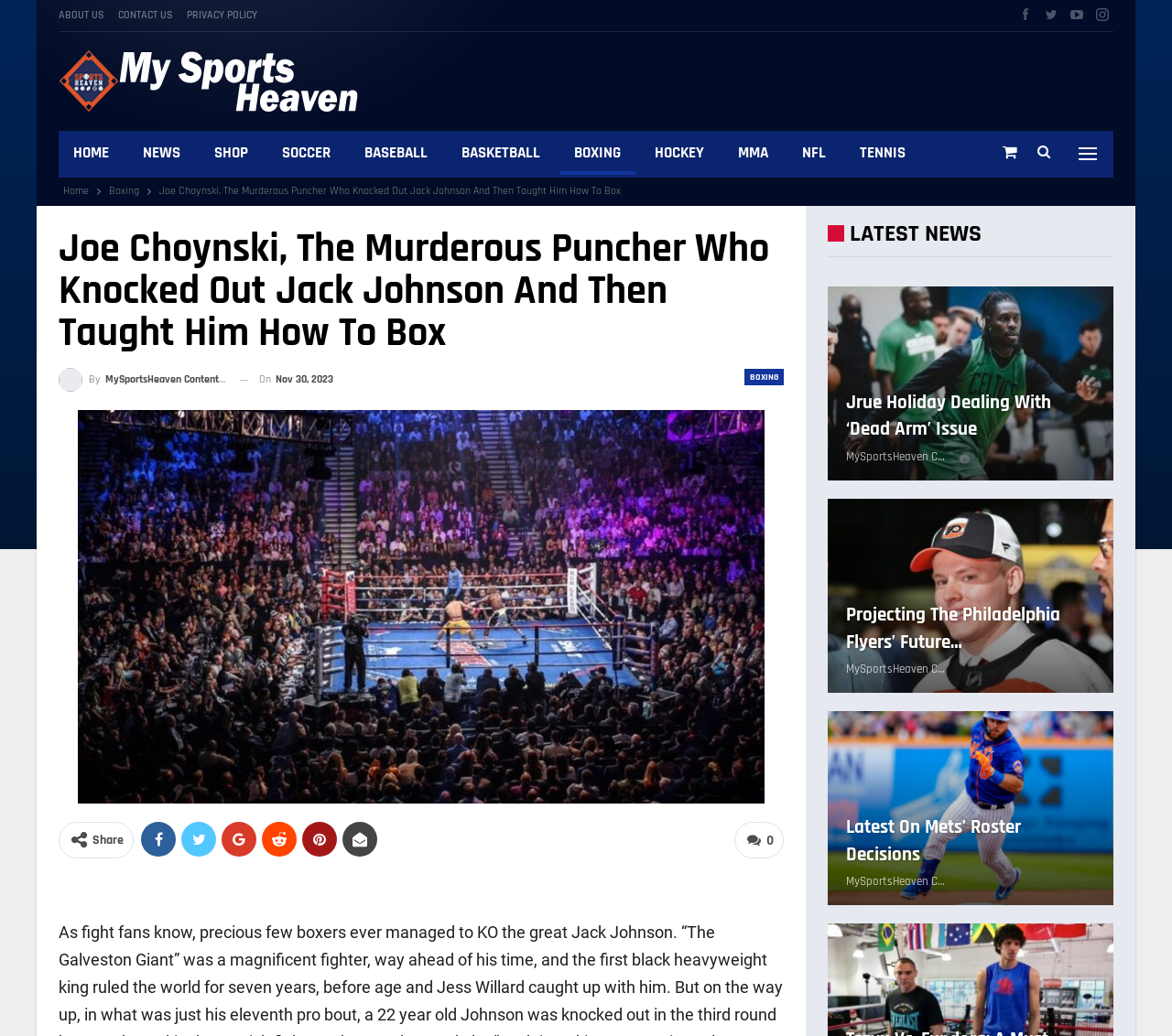Determine the coordinates of the bounding box that should be clicked to complete the instruction: "Read the article 'Joe Choynski, The Murderous Puncher Who Knocked Out Jack Johnson And Then Taught Him How To Box'". The coordinates should be represented by four float numbers between 0 and 1: [left, top, right, bottom].

[0.136, 0.178, 0.53, 0.191]